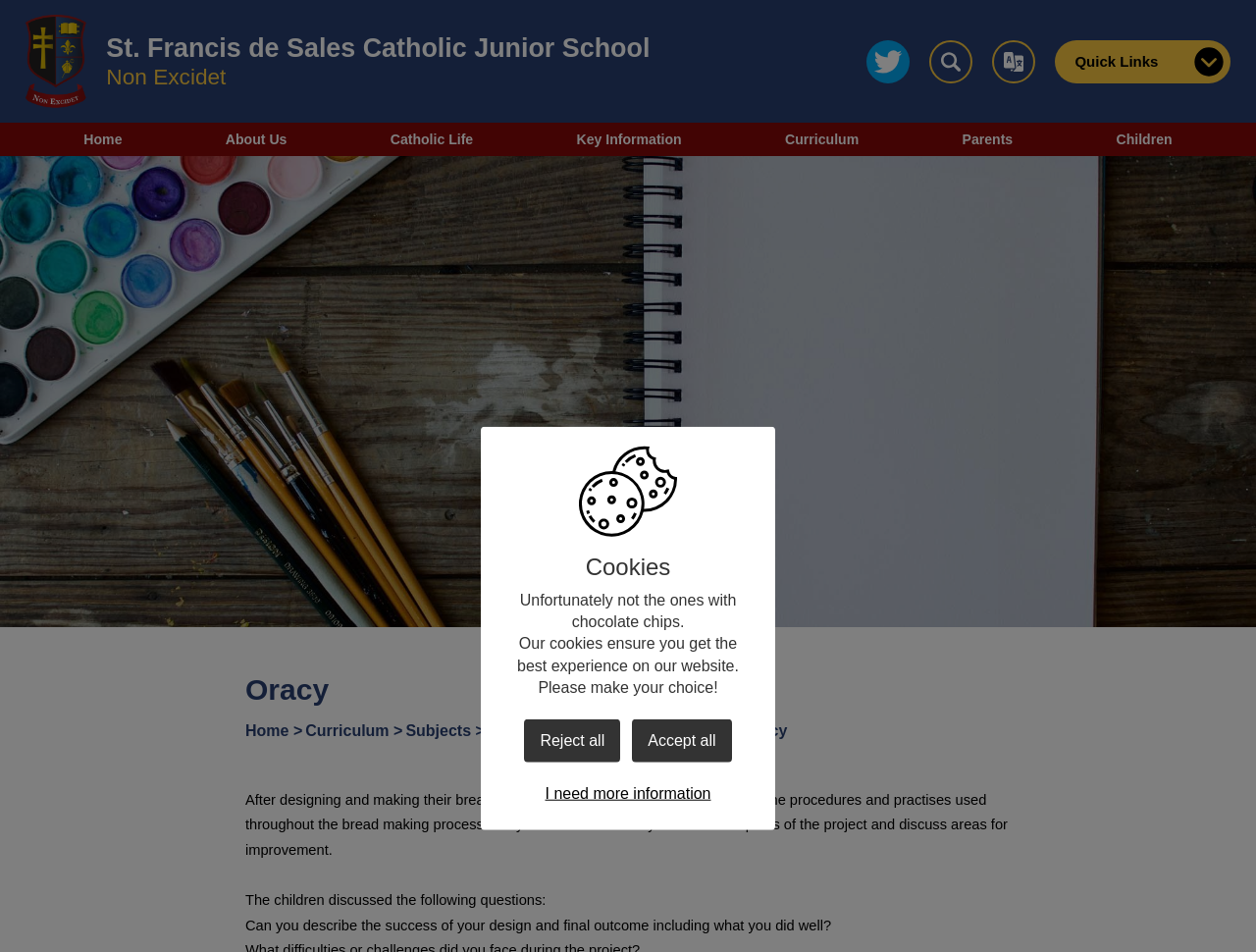Locate the bounding box coordinates of the region to be clicked to comply with the following instruction: "View the About Us page". The coordinates must be four float numbers between 0 and 1, in the form [left, top, right, bottom].

[0.18, 0.129, 0.228, 0.164]